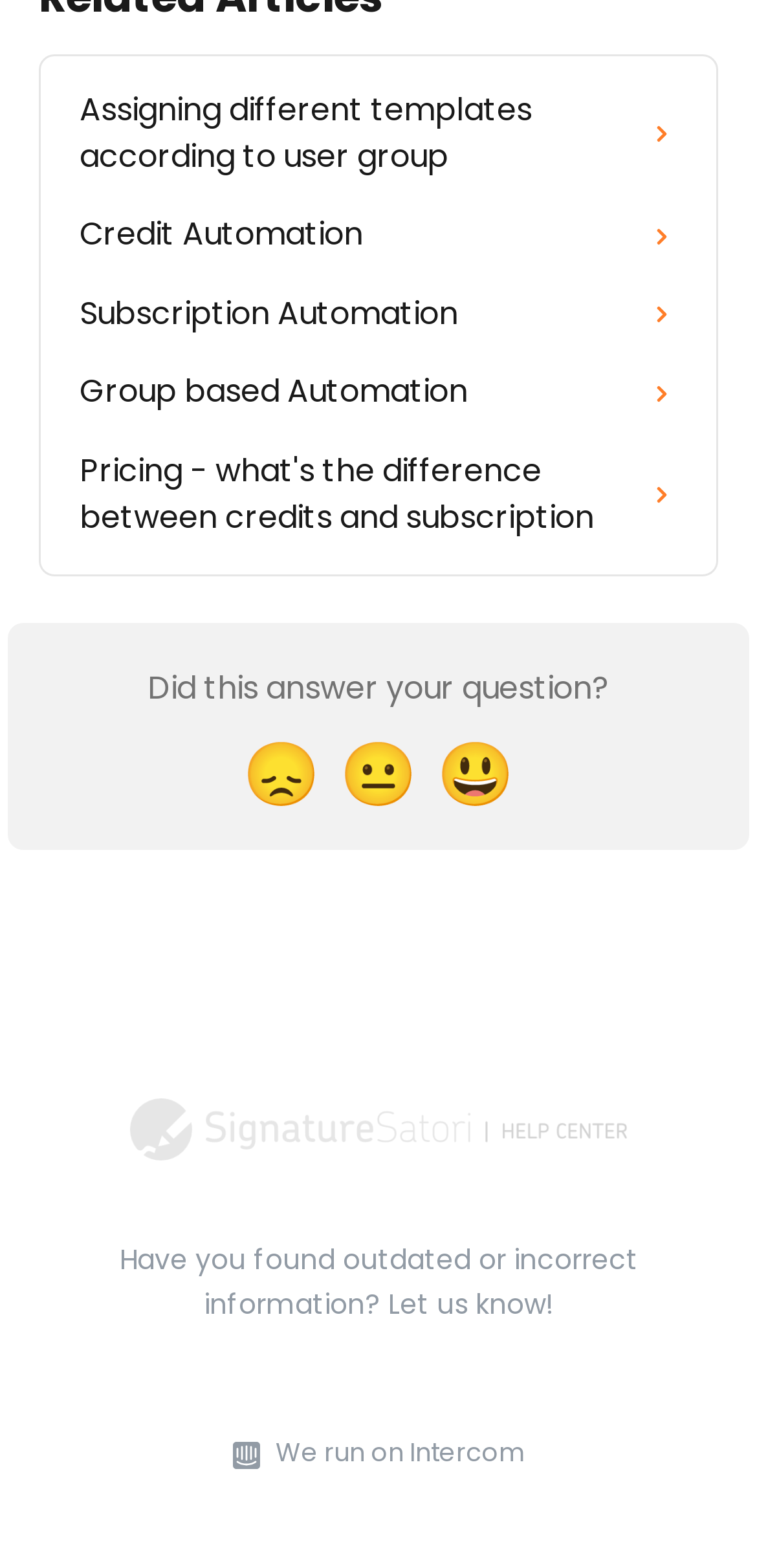Please locate the bounding box coordinates of the region I need to click to follow this instruction: "Click on 'Assigning different templates according to user group'".

[0.074, 0.045, 0.926, 0.126]